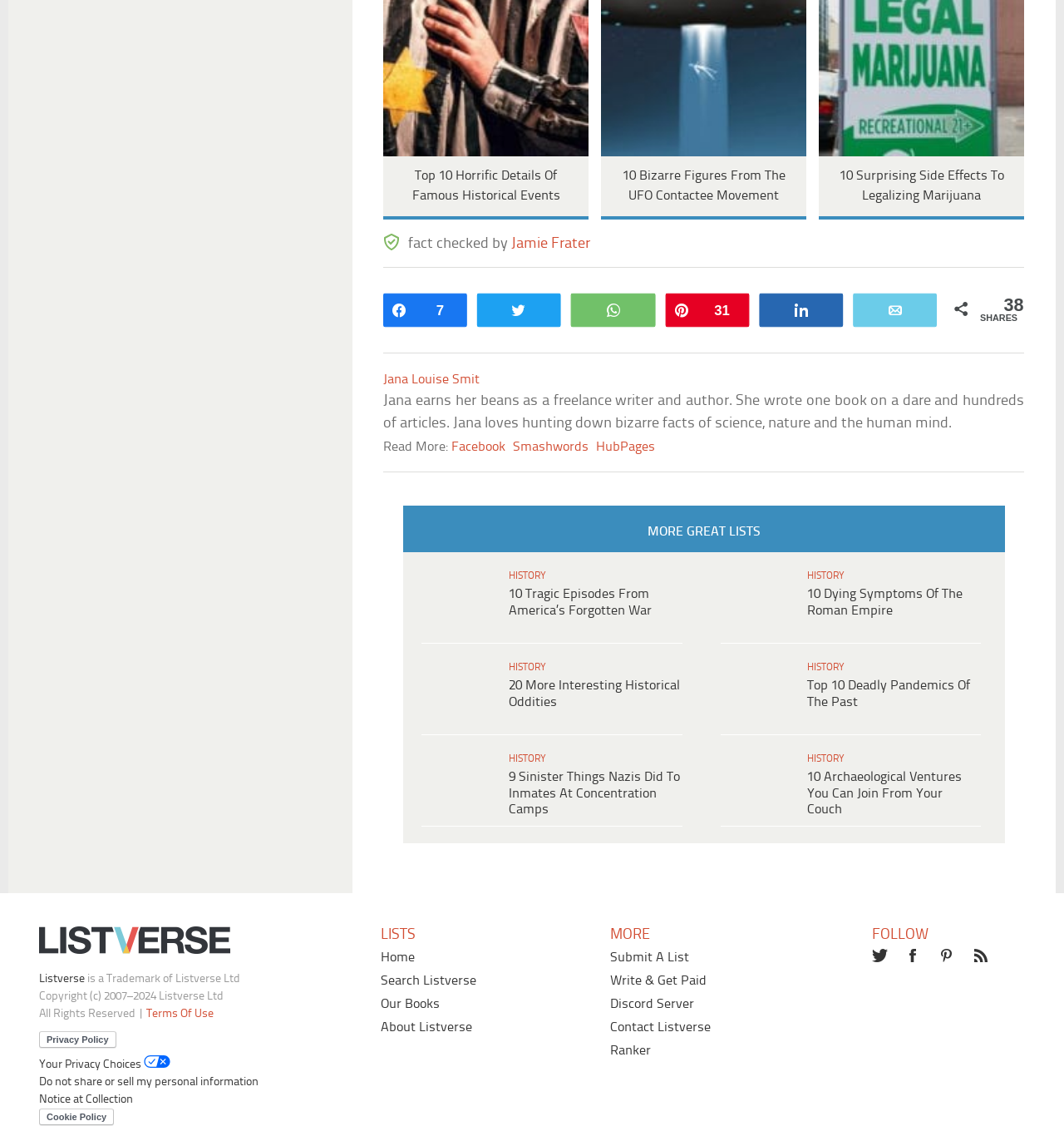Can you pinpoint the bounding box coordinates for the clickable element required for this instruction: "Read more about the author Jana Louise Smit"? The coordinates should be four float numbers between 0 and 1, i.e., [left, top, right, bottom].

[0.392, 0.582, 0.482, 0.595]